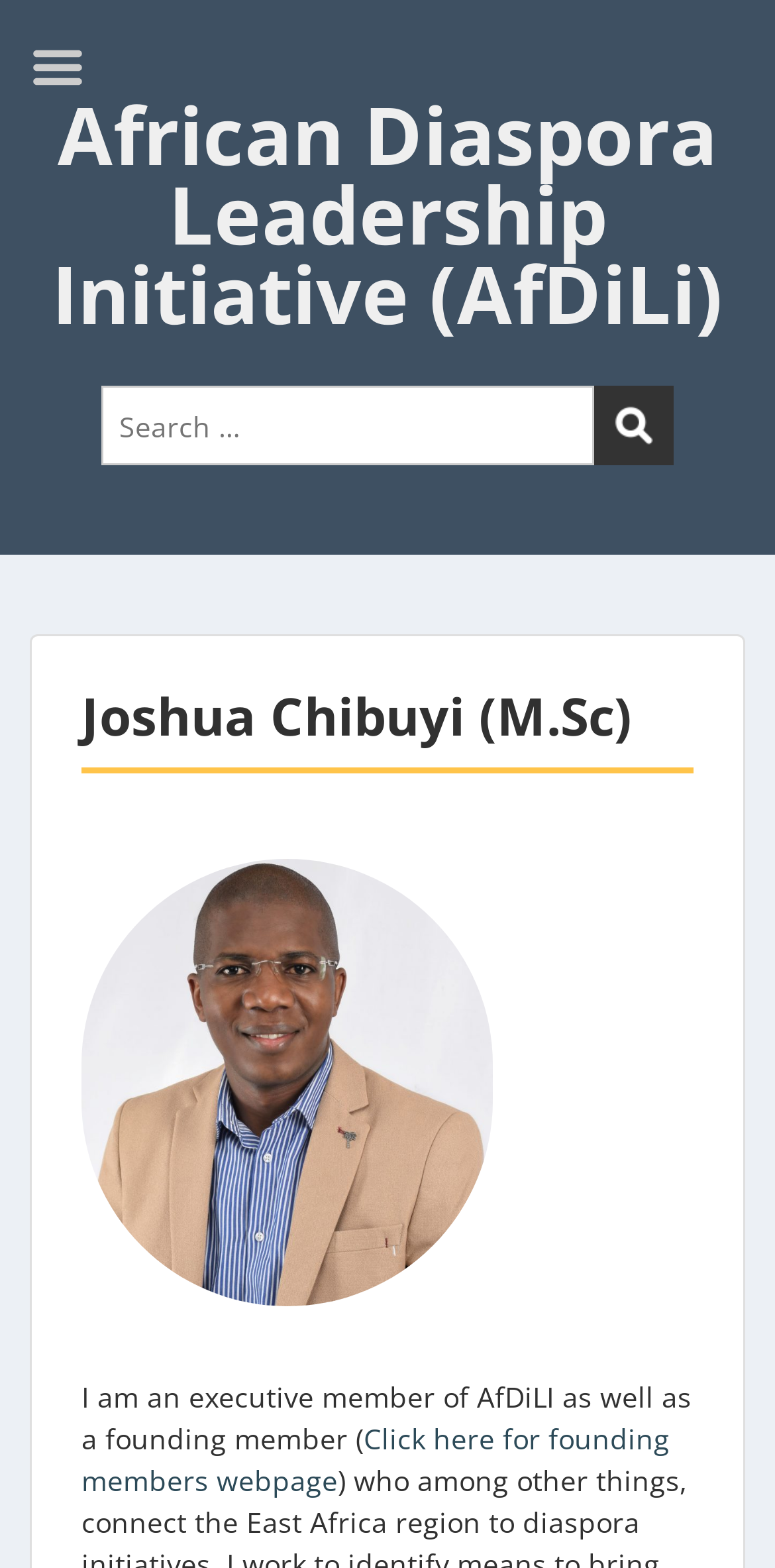Please answer the following question using a single word or phrase: 
What is the purpose of the textbox?

Search